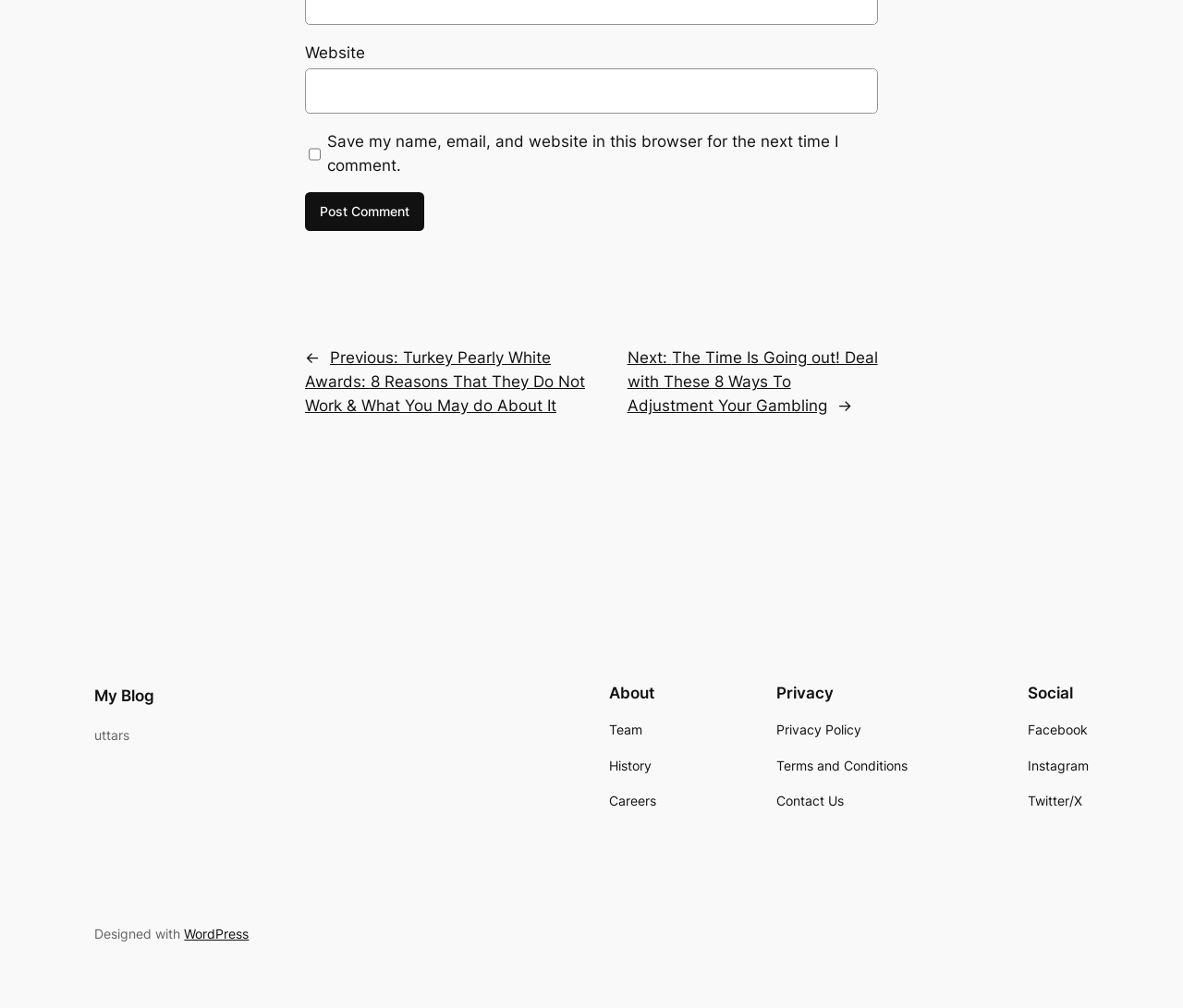Please indicate the bounding box coordinates of the element's region to be clicked to achieve the instruction: "Check about team". Provide the coordinates as four float numbers between 0 and 1, i.e., [left, top, right, bottom].

[0.515, 0.714, 0.543, 0.735]